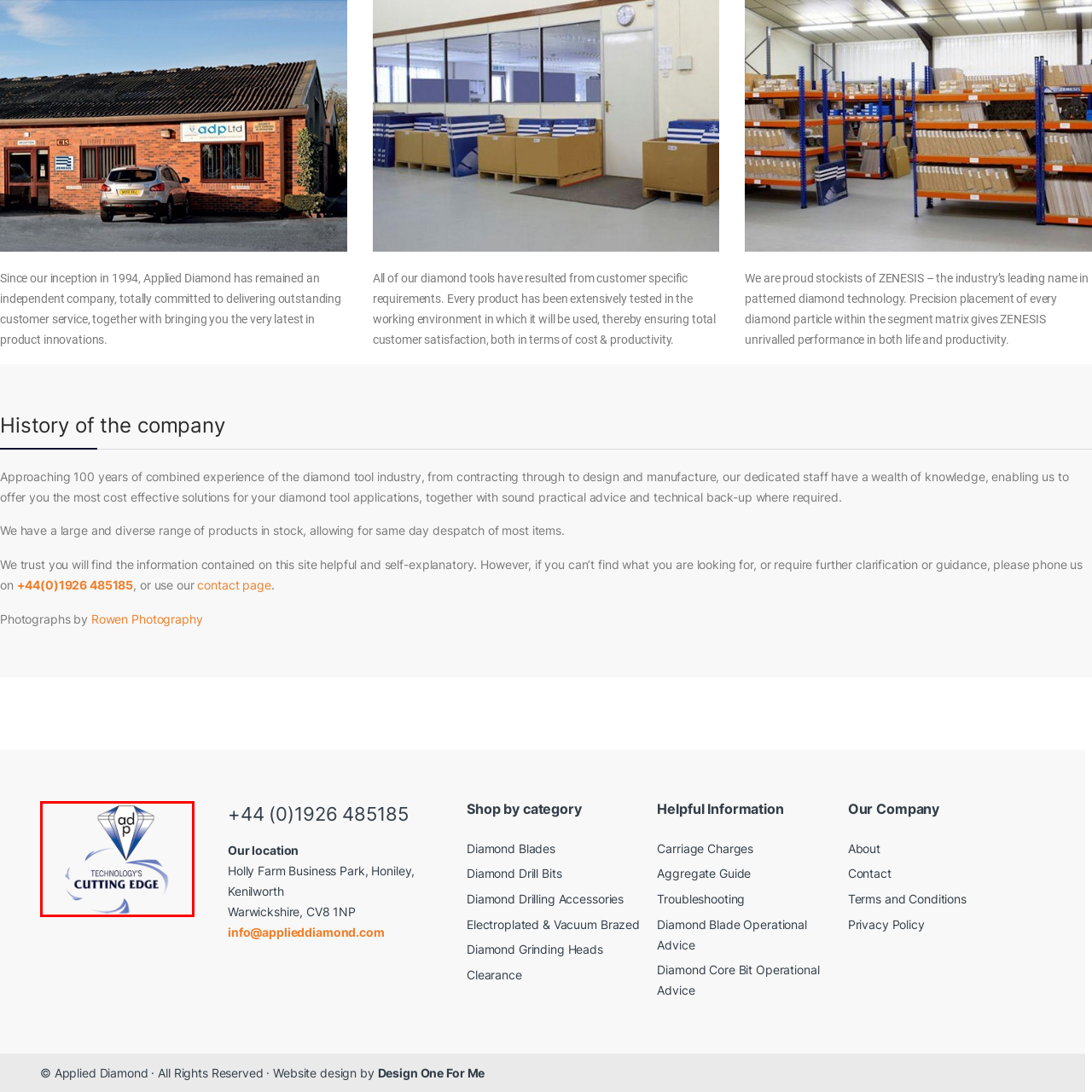What does the company aim to enhance?
Direct your attention to the image enclosed by the red bounding box and provide a detailed answer to the question.

The caption states that Applied Diamond's mission is to leverage advanced technology to enhance productivity and performance in various applications, which implies that the company strives to improve the efficiency and effectiveness of its products and services.